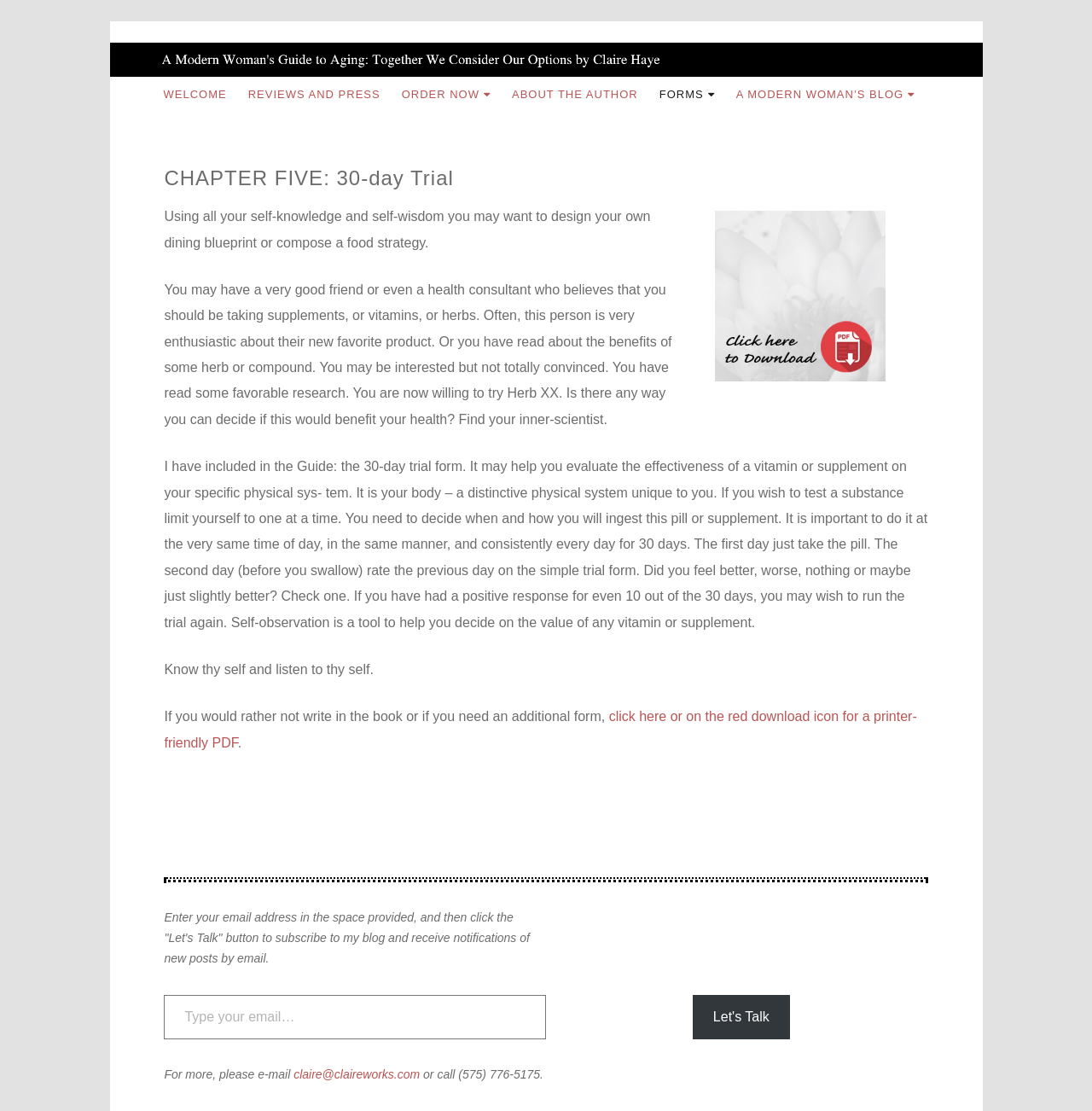Using the given description, provide the bounding box coordinates formatted as (top-left x, top-left y, bottom-right x, bottom-right y), with all values being floating point numbers between 0 and 1. Description: Forms

[0.596, 0.076, 0.666, 0.094]